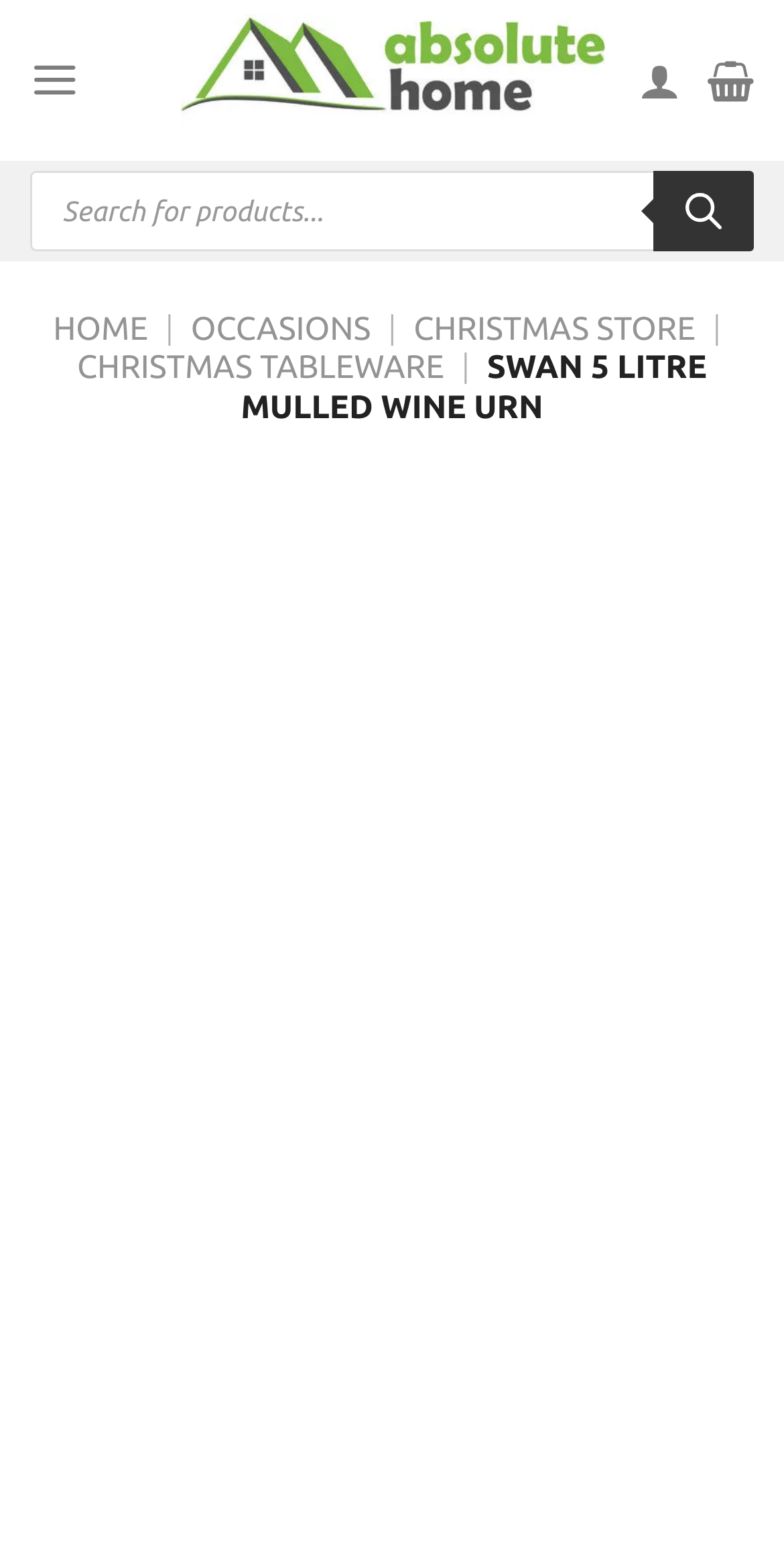Detail the various sections and features present on the webpage.

The webpage is about the Swan 5 Litre Mulled Wine Urn, a product for the holiday season. At the top left, there is a link to "Absolute Home" accompanied by an image of the same name. Next to it, on the top right, are three links: "Menu", a search icon, and another icon. Below these icons, there is a search bar with a "Products search" label and a "Search" button on the right, which has a small image inside.

The main navigation menu is located below the search bar, with links to "HOME", "OCCASIONS", "CHRISTMAS STORE", and "CHRISTMAS TABLEWARE", separated by vertical lines. The product title "SWAN 5 LITRE MULLED WINE URN" is prominently displayed below the navigation menu.

The product image is displayed below the title, taking up most of the page's width. There is also a link to the product below the image, which is not explicitly stated but likely provides more information or a purchase option. Overall, the webpage is focused on showcasing the Swan 5 Litre Mulled Wine Urn product.